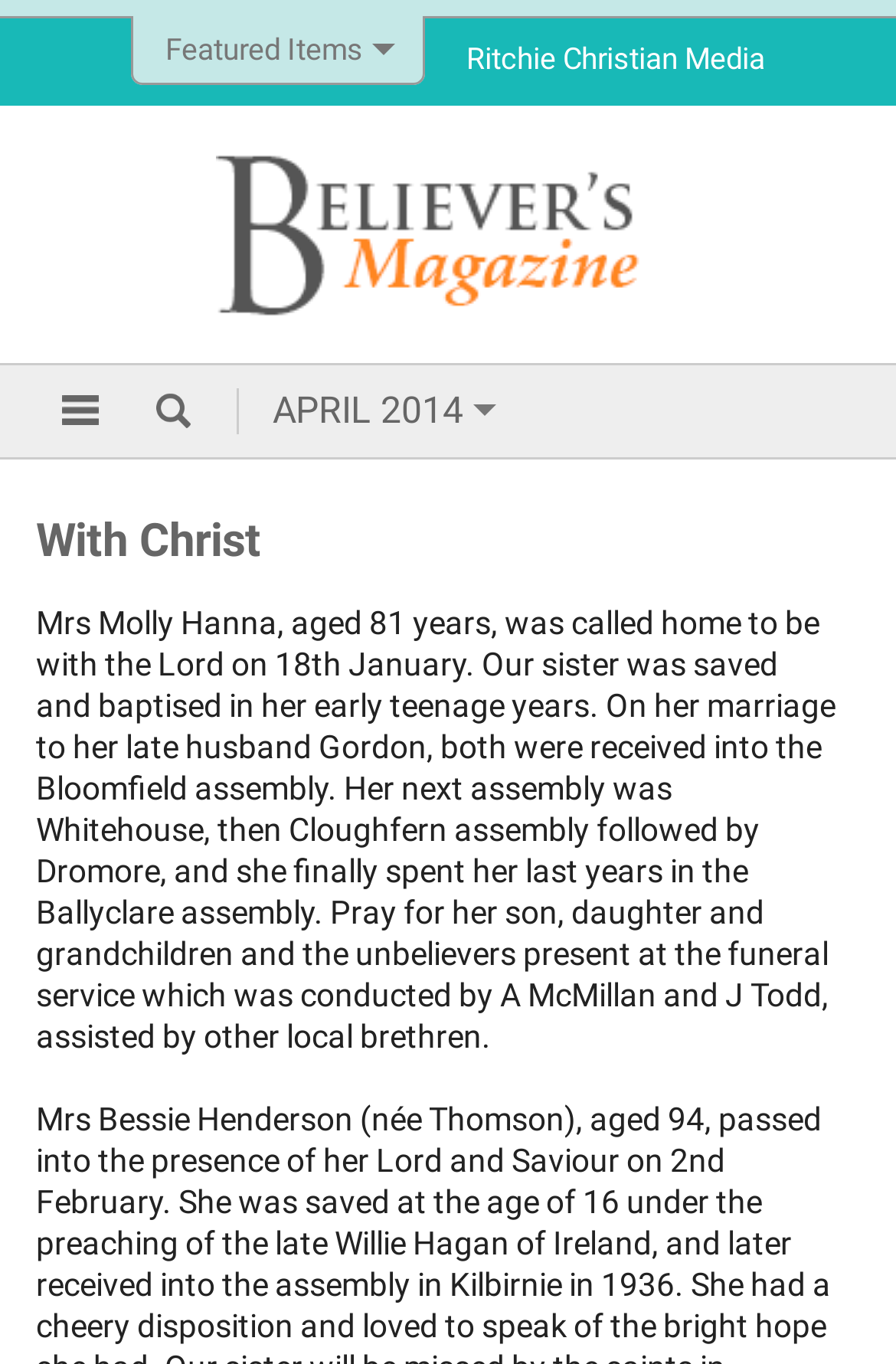Given the element description, predict the bounding box coordinates in the format (top-left x, top-left y, bottom-right x, bottom-right y), using floating point numbers between 0 and 1: Refund Policies

None